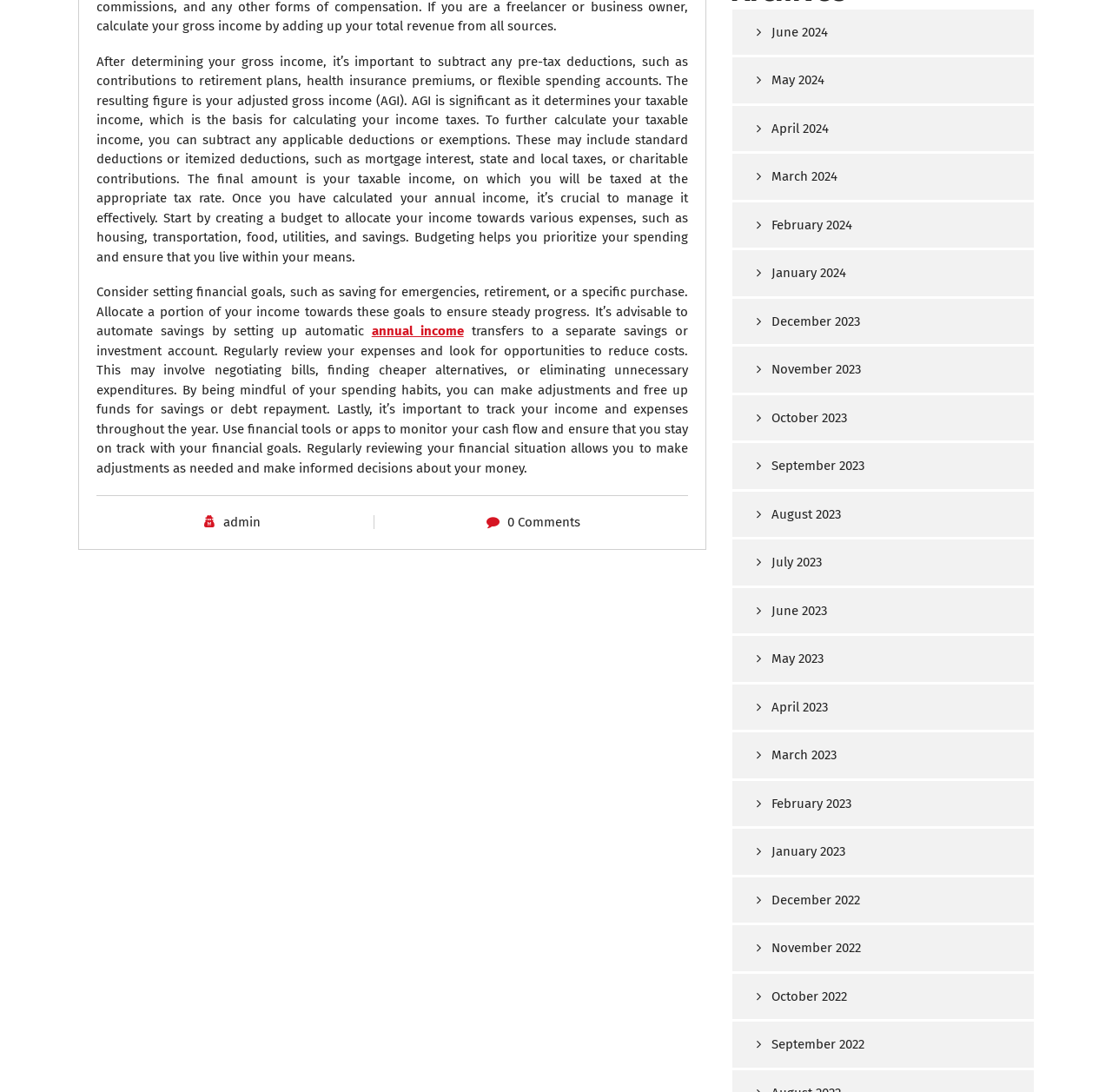What are the links at the bottom of the page?
From the image, provide a succinct answer in one word or a short phrase.

Archive links